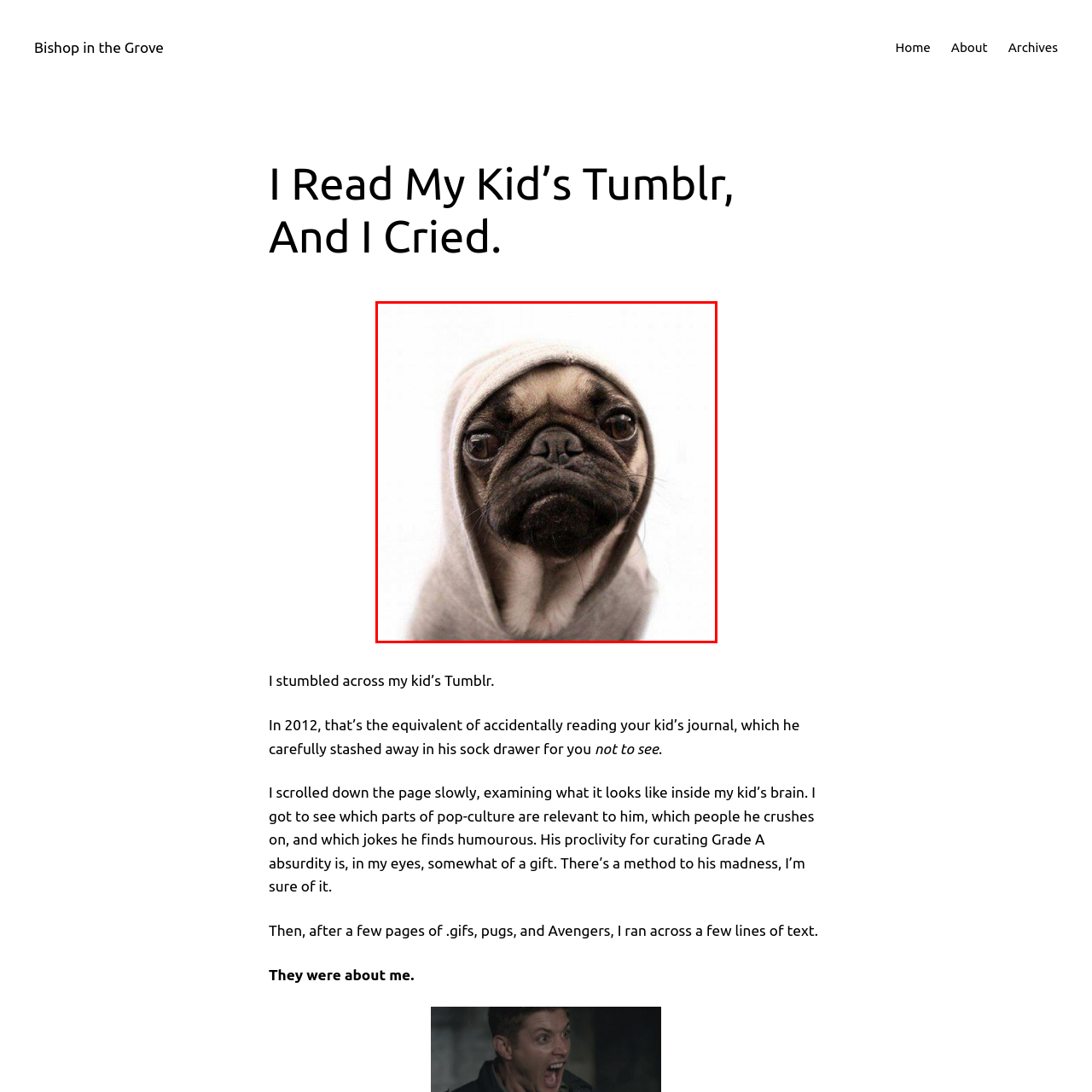Look at the image inside the red boundary and respond to the question with a single word or phrase: What is the tone conveyed by the pug's facial expression?

cute and comical